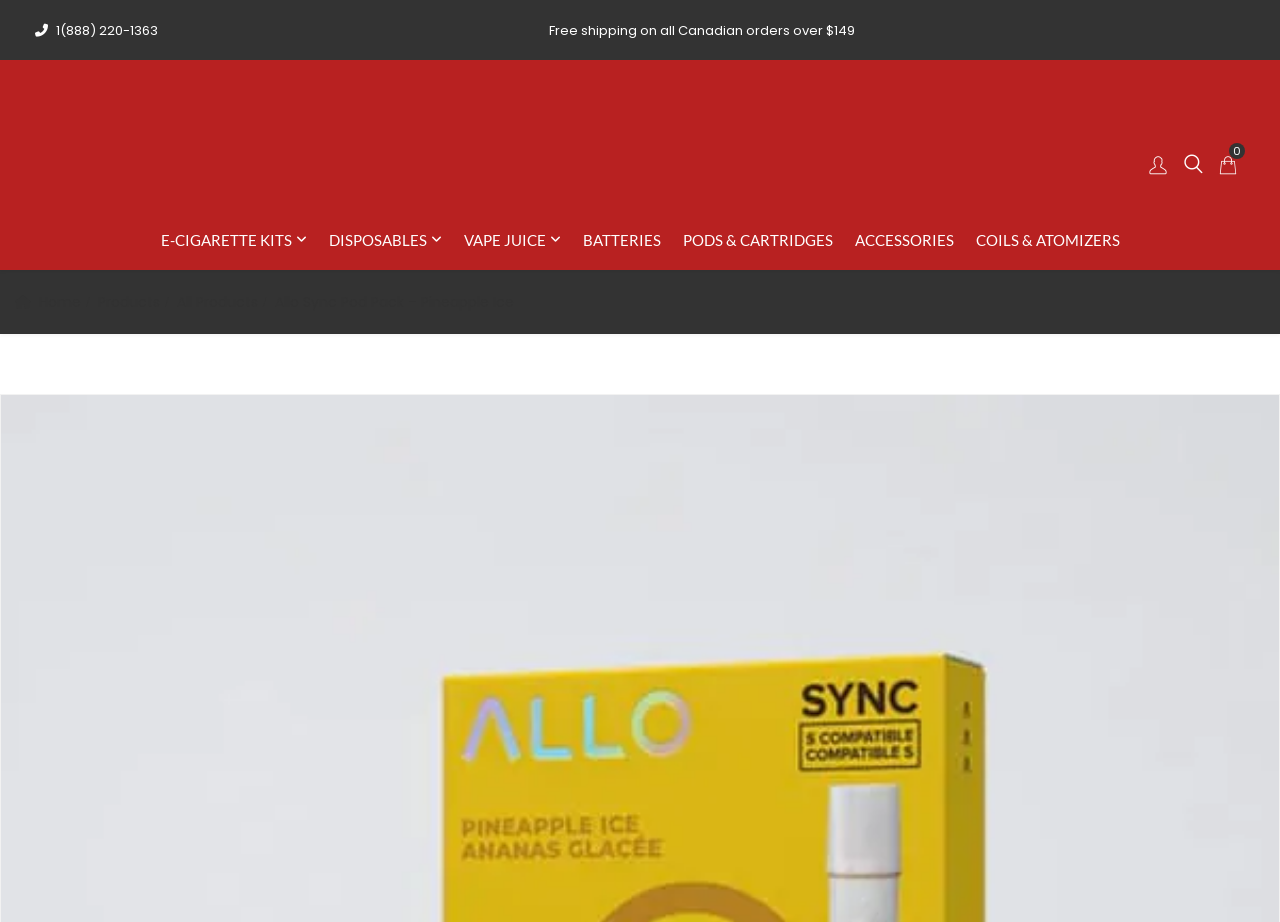Refer to the element description DR. FOG – EVERCLOUD TOBACCO and identify the corresponding bounding box in the screenshot. Format the coordinates as (top-left x, top-left y, bottom-right x, bottom-right y) with values in the range of 0 to 1.

[0.721, 0.428, 0.892, 0.443]